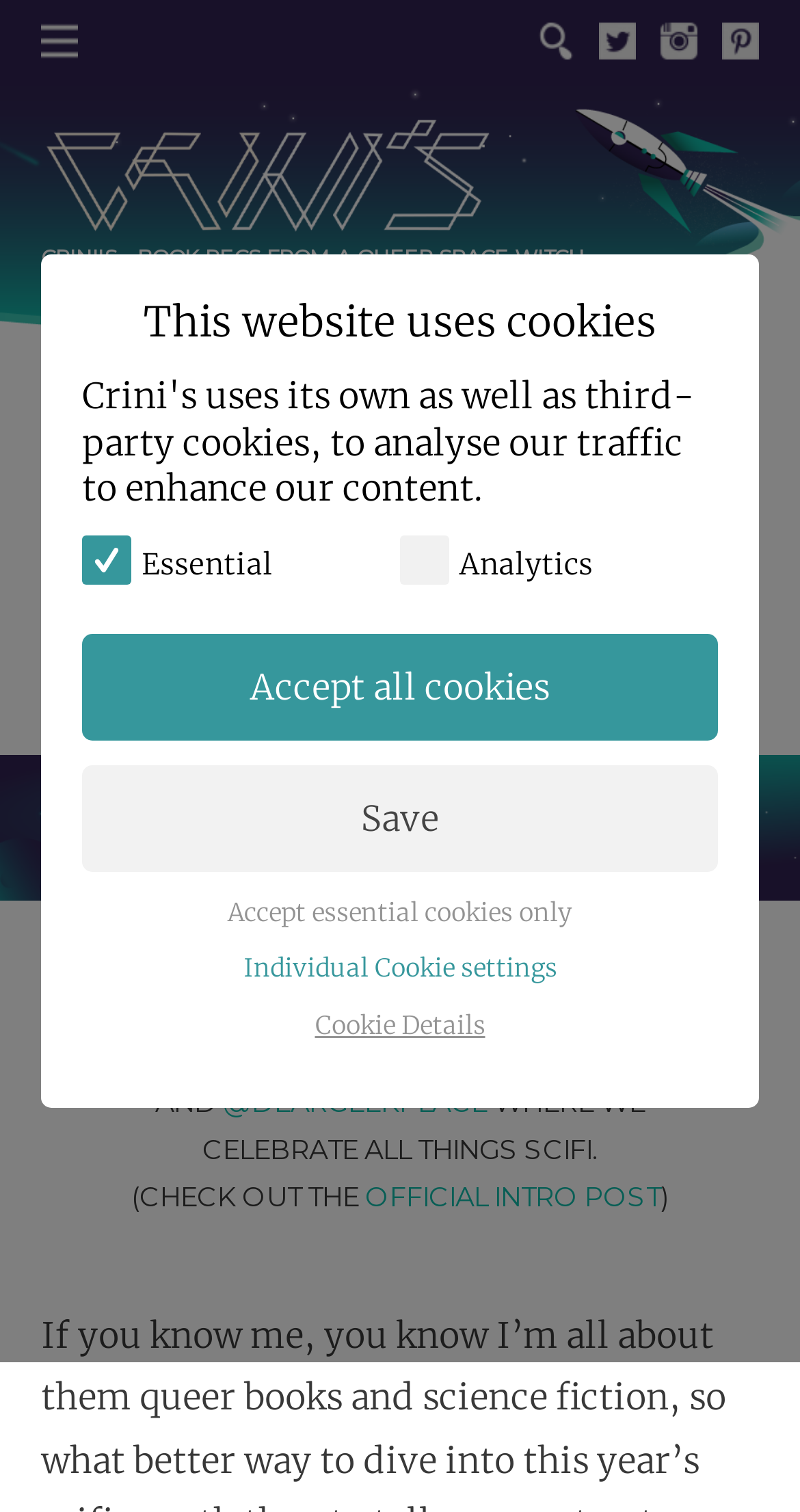Please find the bounding box for the UI element described by: "Reviews".

[0.051, 0.191, 0.91, 0.21]